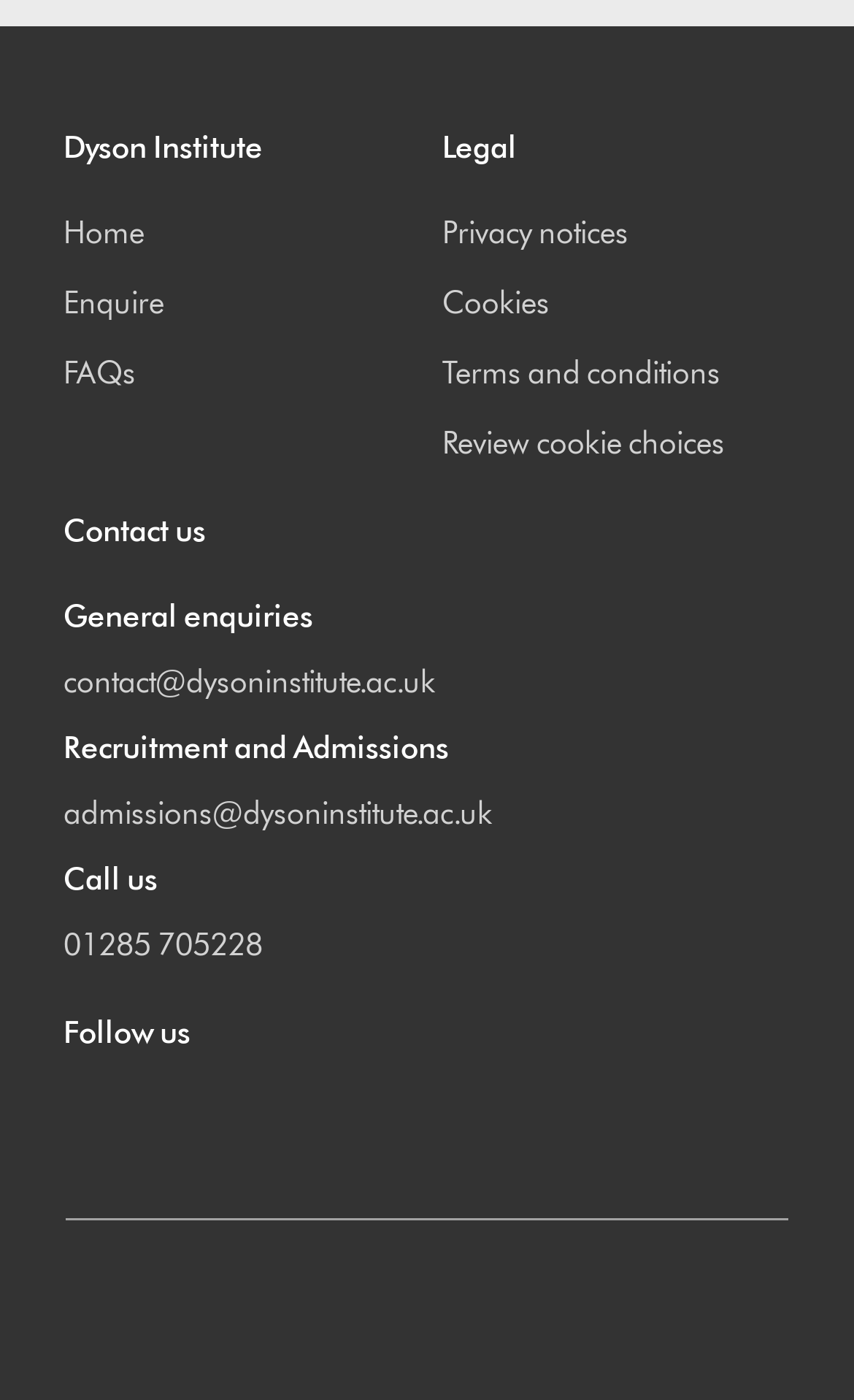Reply to the question below using a single word or brief phrase:
What is the name of the link at the bottom left?

Dyson Homepage Link